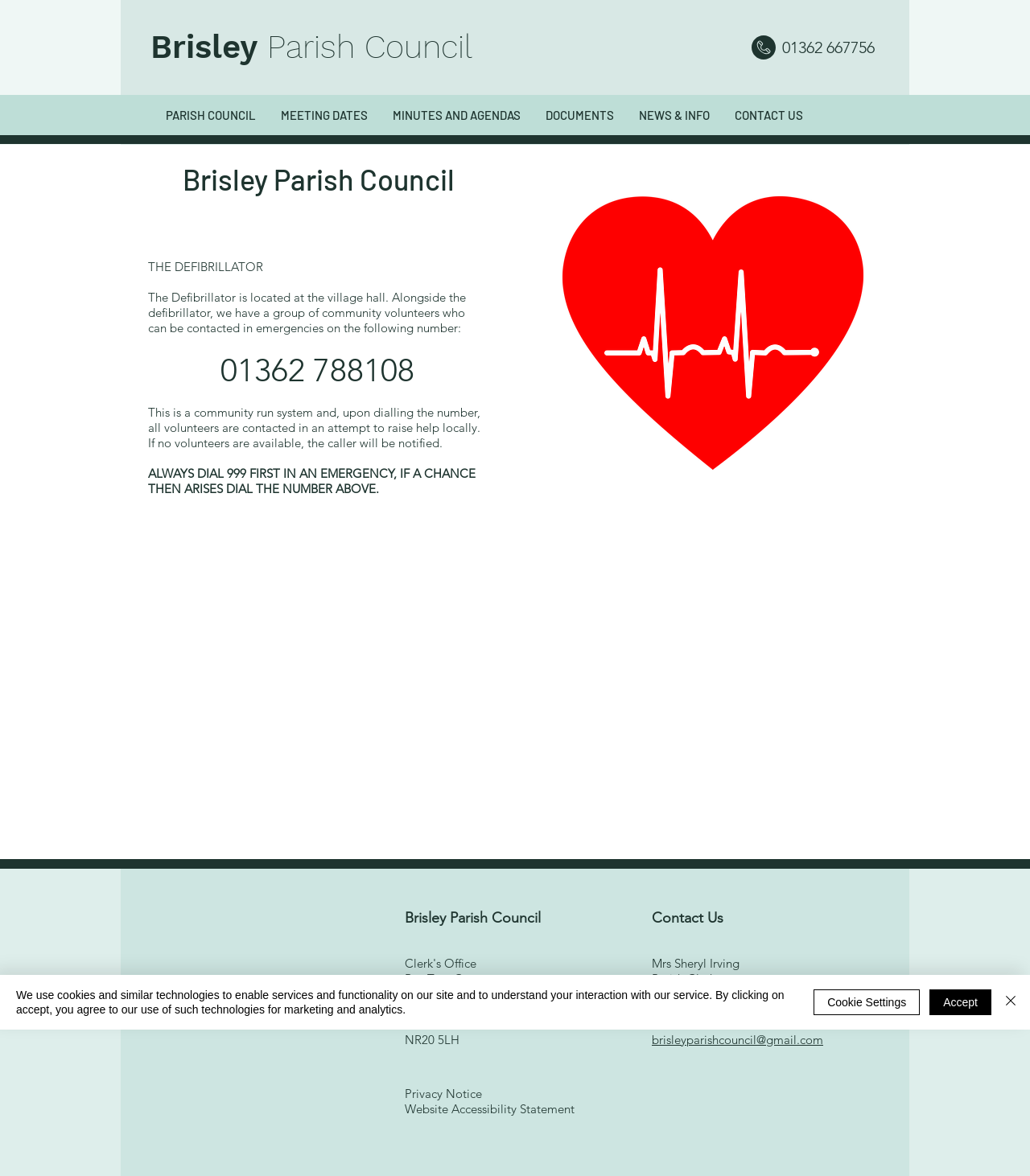Kindly provide the bounding box coordinates of the section you need to click on to fulfill the given instruction: "Submit your email address".

None